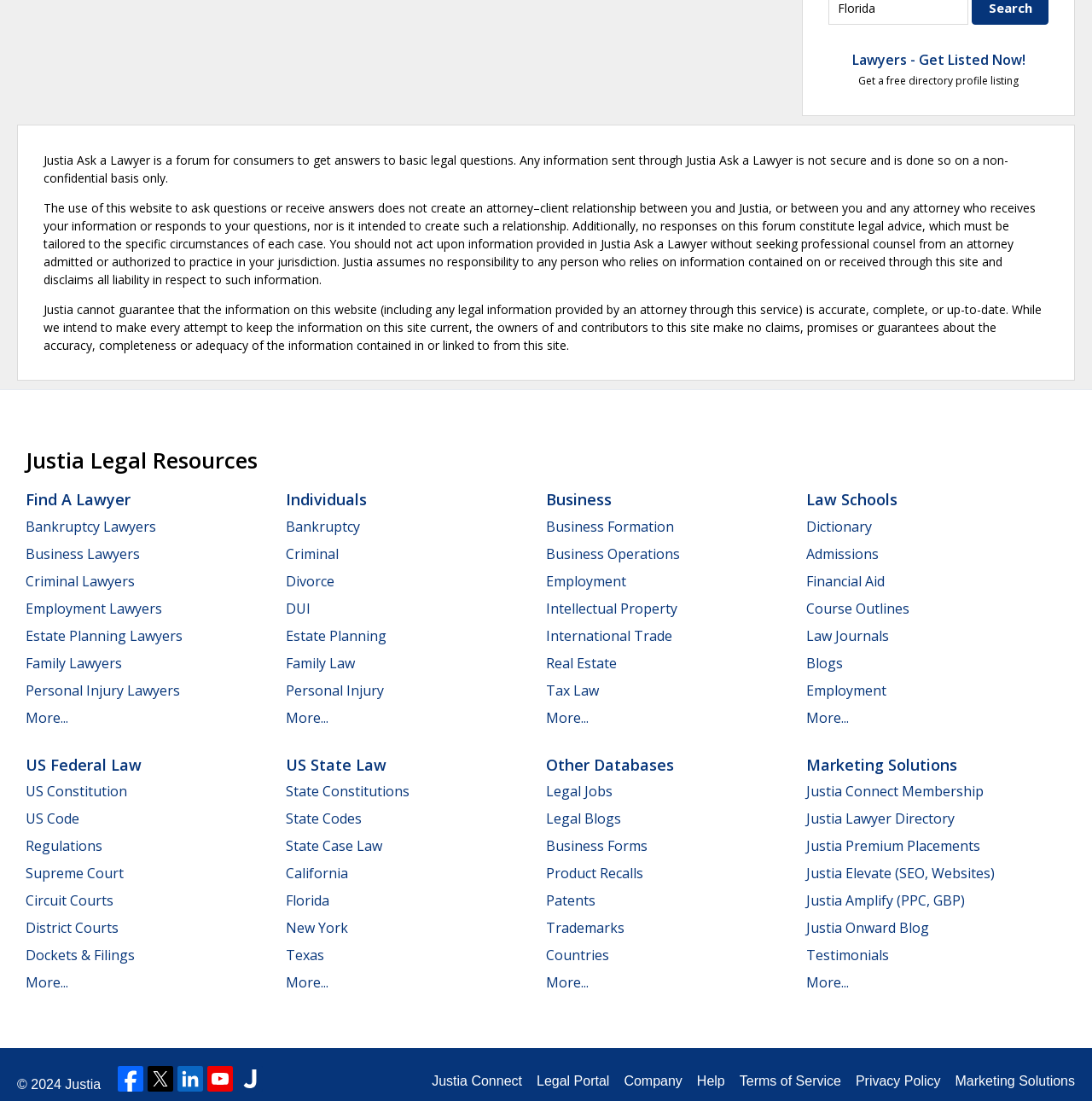Identify the bounding box coordinates for the UI element described by the following text: "Legal Blogs". Provide the coordinates as four float numbers between 0 and 1, in the format [left, top, right, bottom].

[0.5, 0.735, 0.569, 0.752]